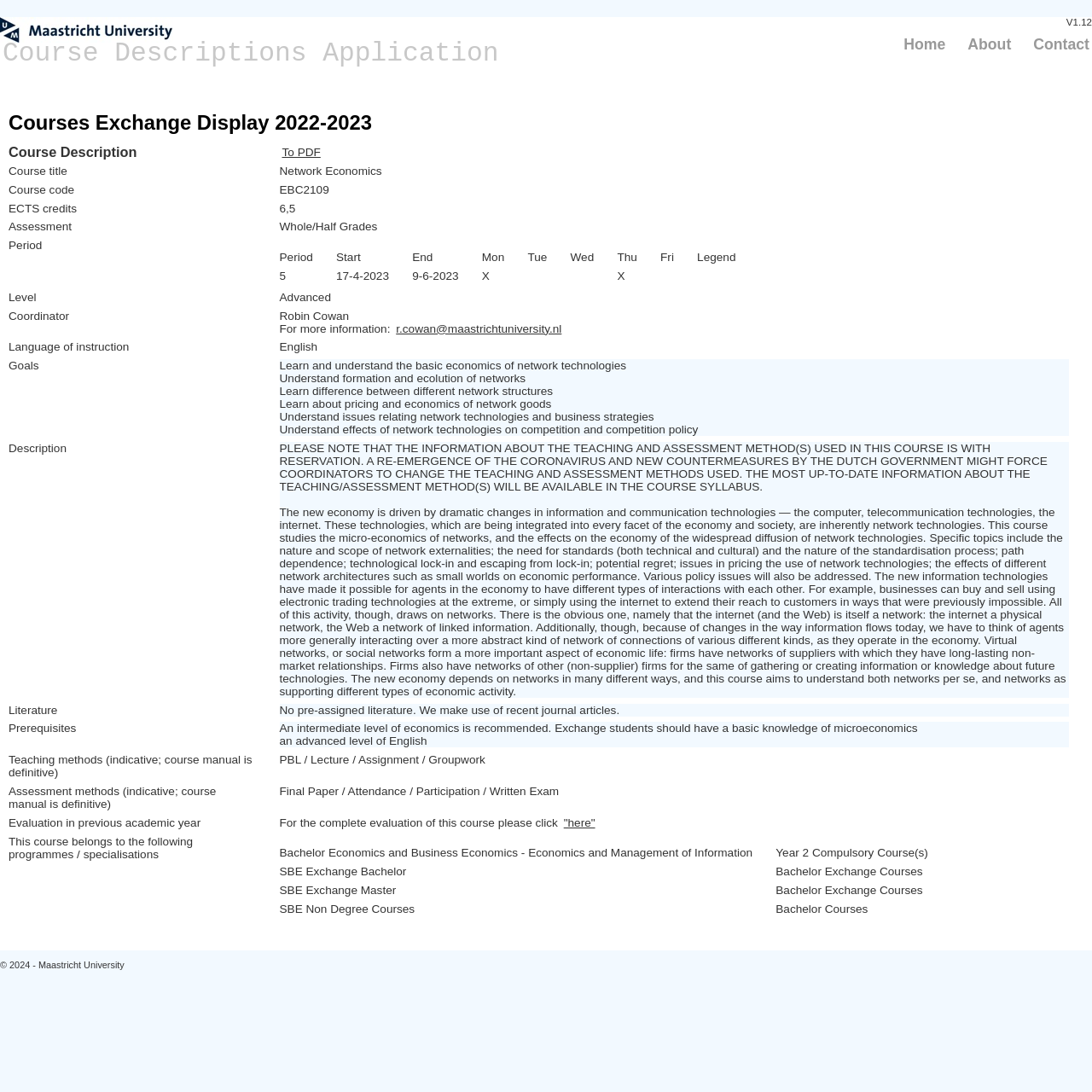Given the webpage screenshot, identify the bounding box of the UI element that matches this description: "Contact".

[0.944, 0.033, 1.0, 0.048]